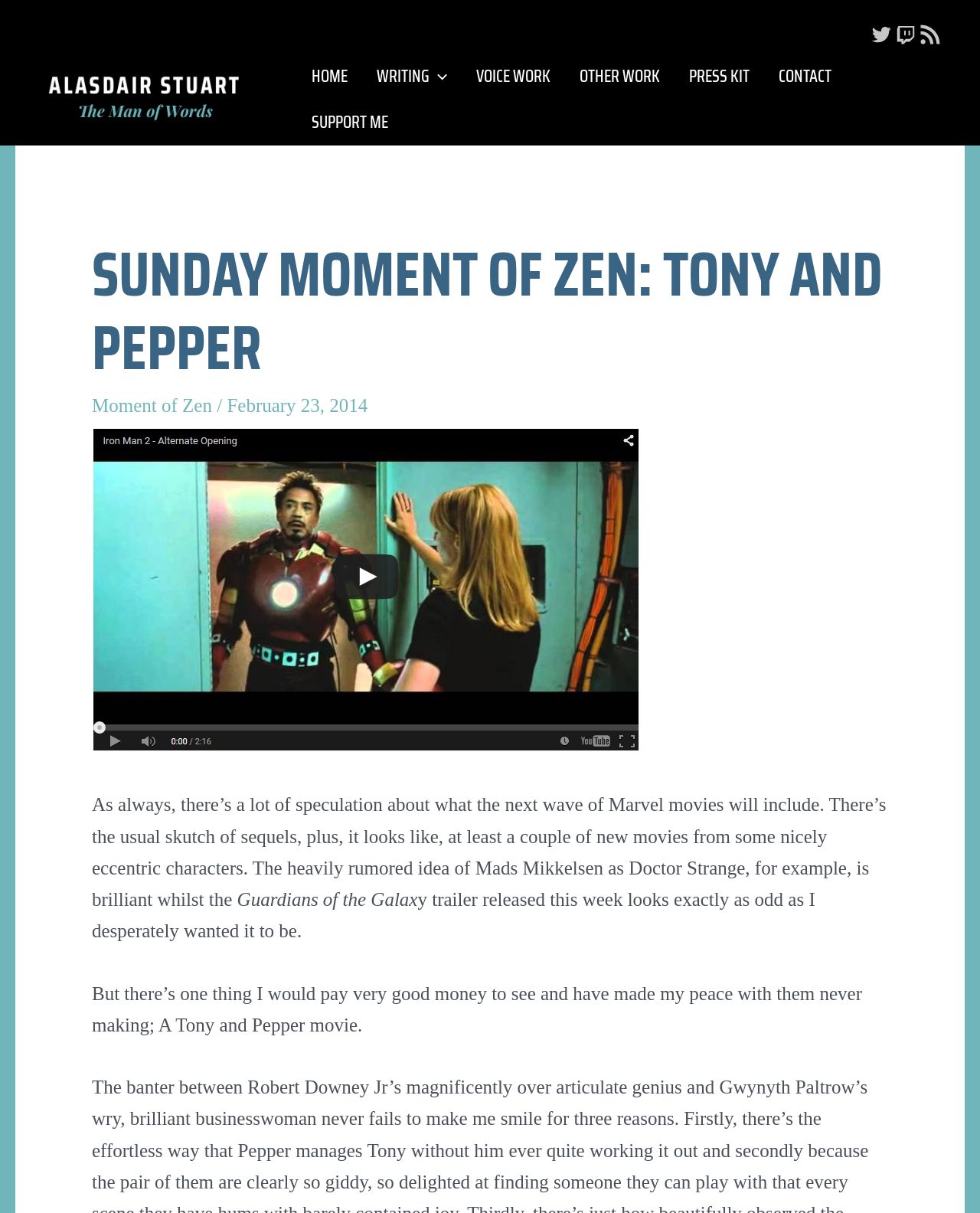Indicate the bounding box coordinates of the element that must be clicked to execute the instruction: "Read about VOICE WORK". The coordinates should be given as four float numbers between 0 and 1, i.e., [left, top, right, bottom].

[0.469, 0.044, 0.574, 0.082]